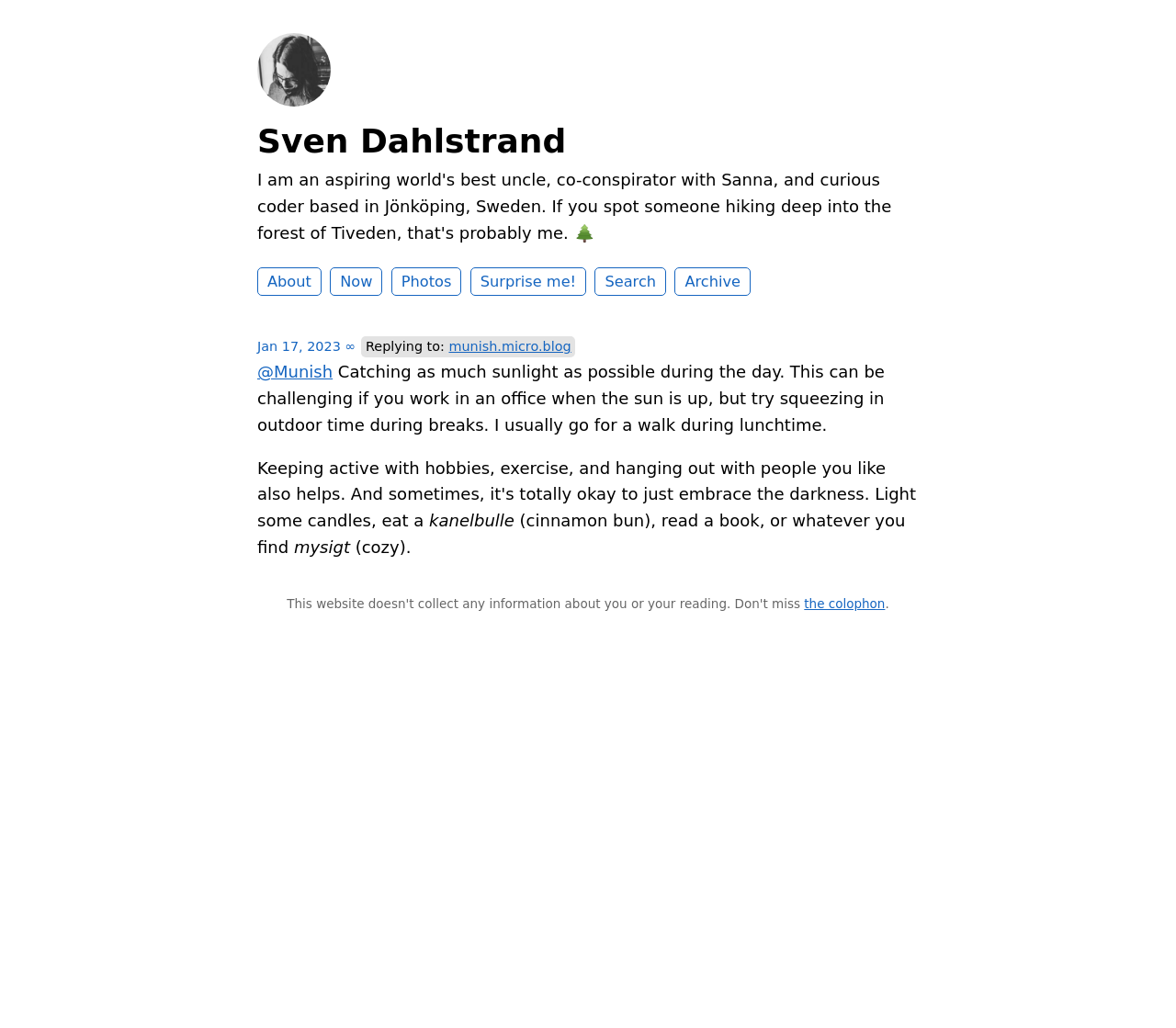Can you pinpoint the bounding box coordinates for the clickable element required for this instruction: "Visit the colophon"? The coordinates should be four float numbers between 0 and 1, i.e., [left, top, right, bottom].

[0.684, 0.58, 0.753, 0.594]